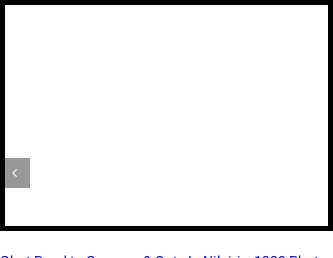In what year was the photograph taken?
Using the information from the image, provide a comprehensive answer to the question.

Accompanying details reveal that the photograph dates back to 1890, although the identity of the photographer remains unknown.